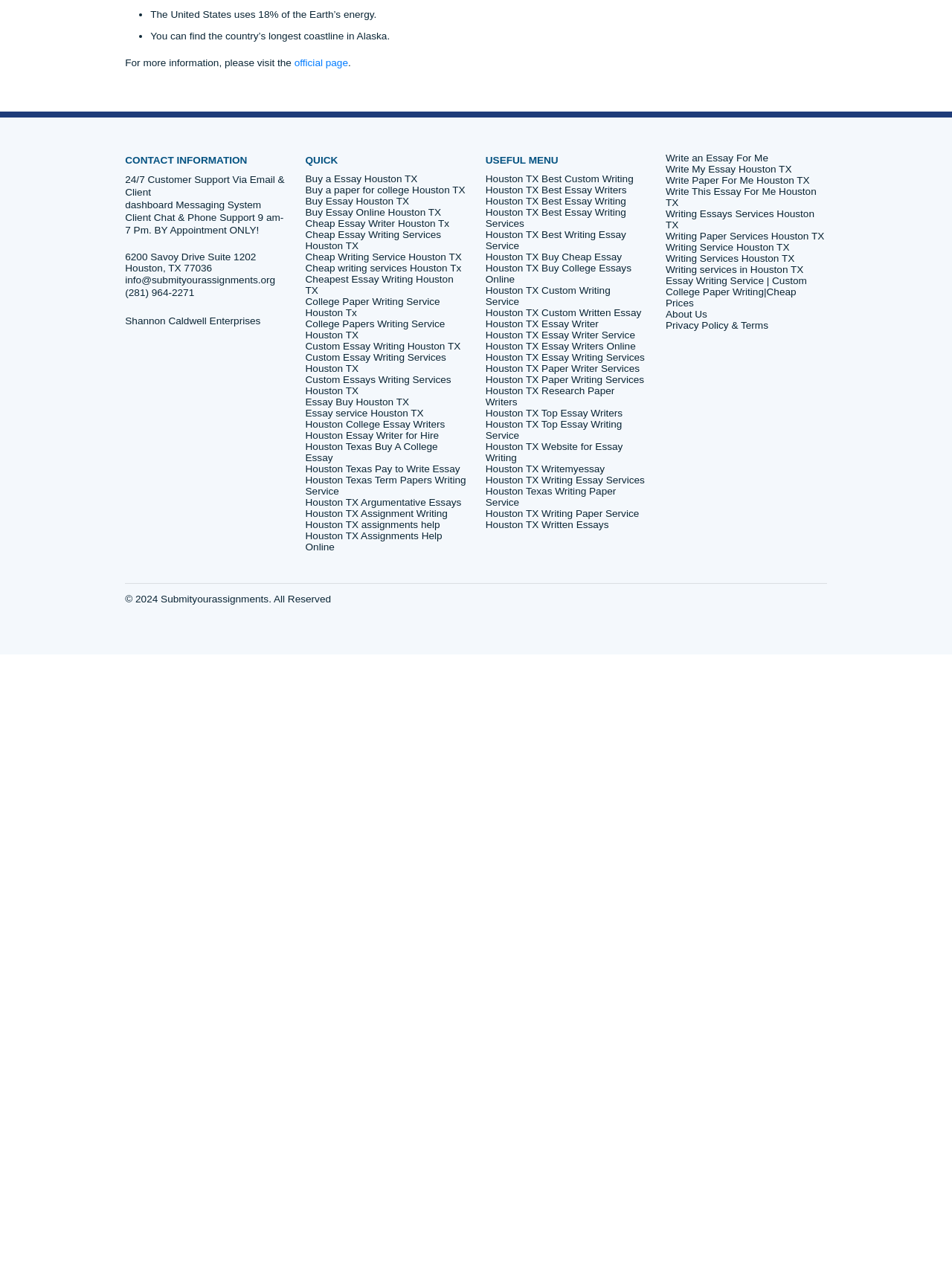Provide the bounding box coordinates of the area you need to click to execute the following instruction: "Contact via email using 'info@submityourassignments.org'".

[0.155, 0.649, 0.34, 0.659]